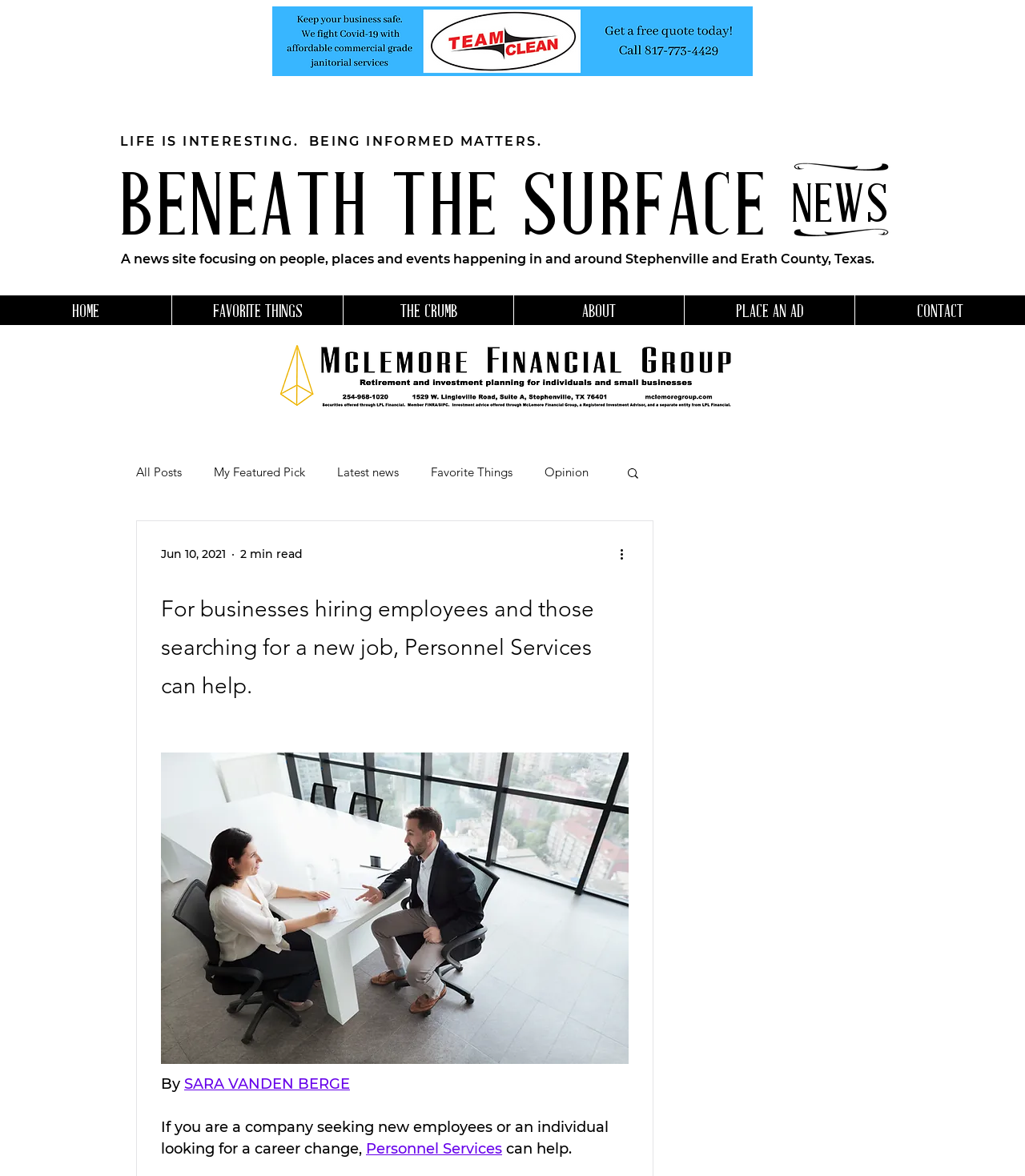Identify the bounding box coordinates for the UI element described by the following text: "BENEATH THE SURFACE". Provide the coordinates as four float numbers between 0 and 1, in the format [left, top, right, bottom].

[0.117, 0.143, 0.75, 0.219]